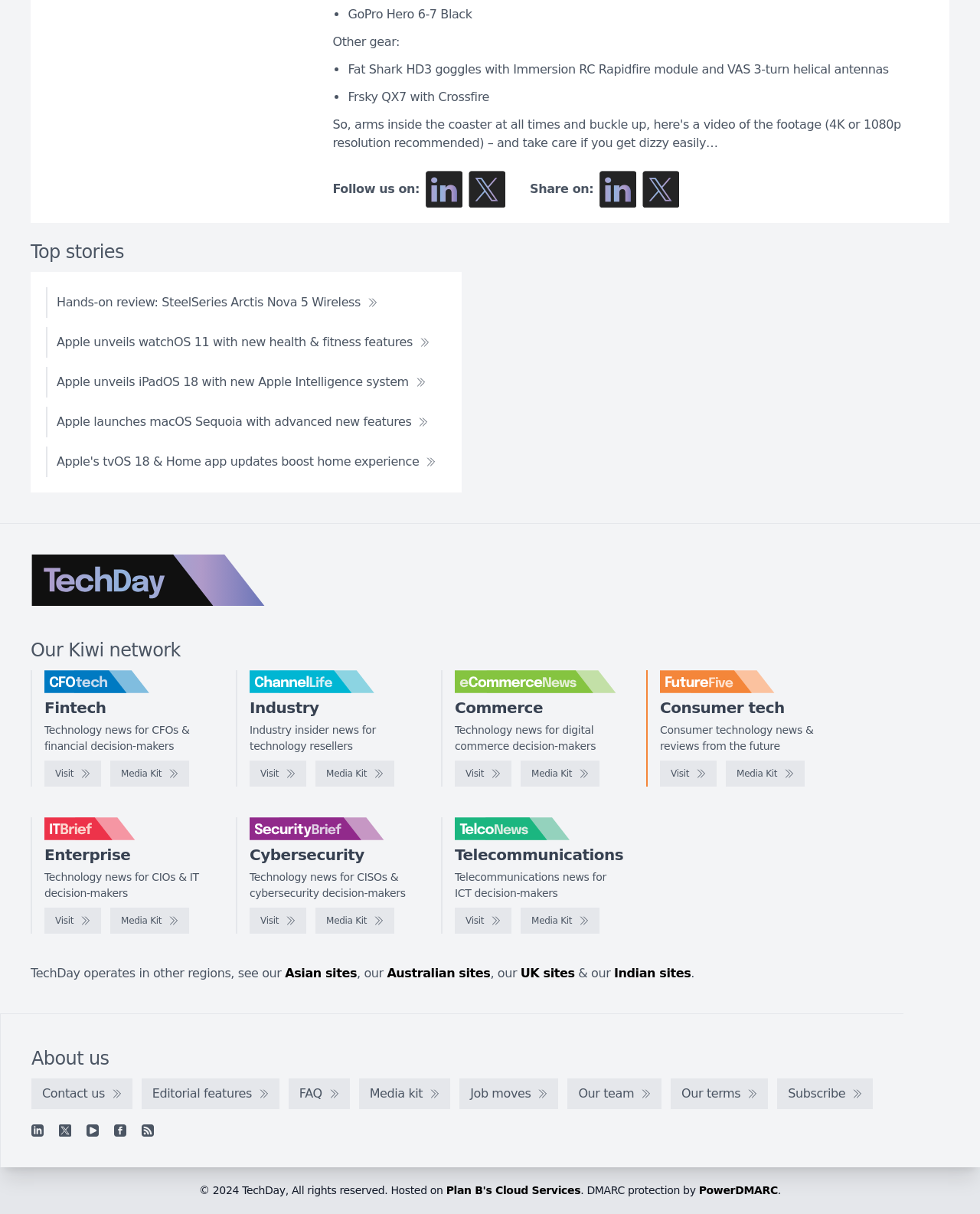What type of news does the 'FutureFive' website provide?
Using the visual information, reply with a single word or short phrase.

Consumer tech